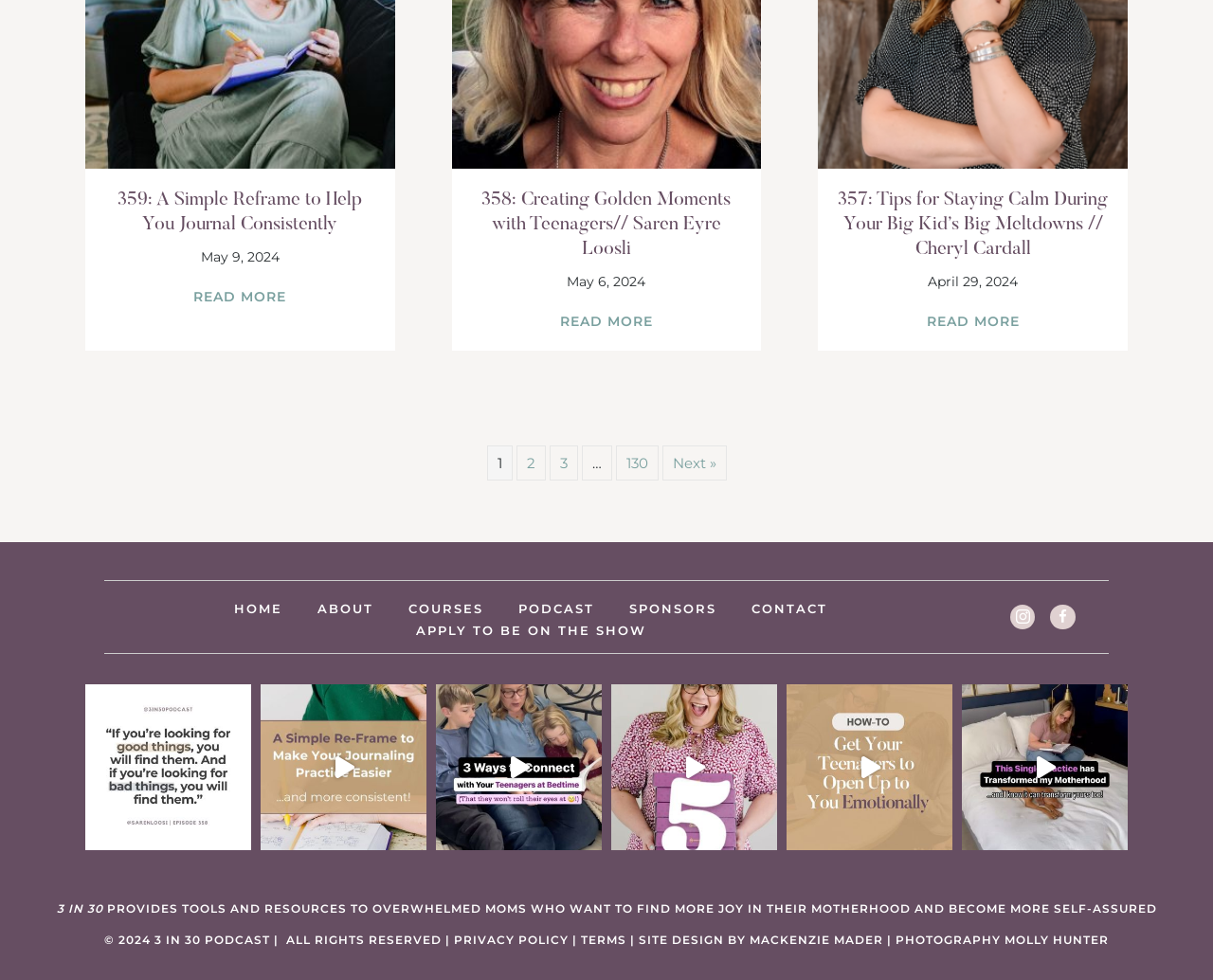How many podcast episodes are listed?
Answer the question based on the image using a single word or a brief phrase.

3